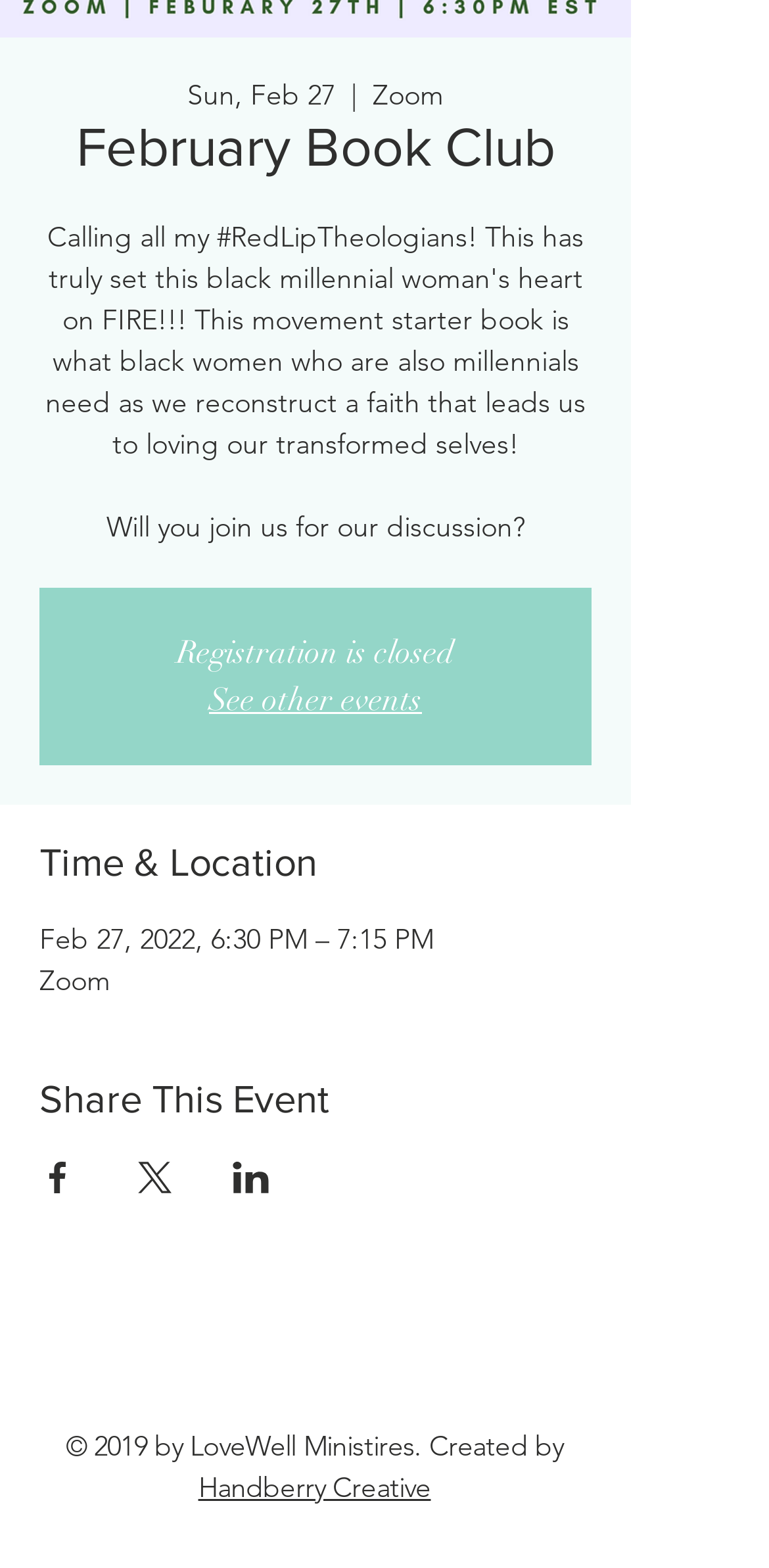Refer to the image and provide a thorough answer to this question:
What is the platform of the book club event?

I found the platform of the book club event by looking at the static text element that says 'Zoom' under the 'Time & Location' heading, and also above the 'February Book Club' heading.